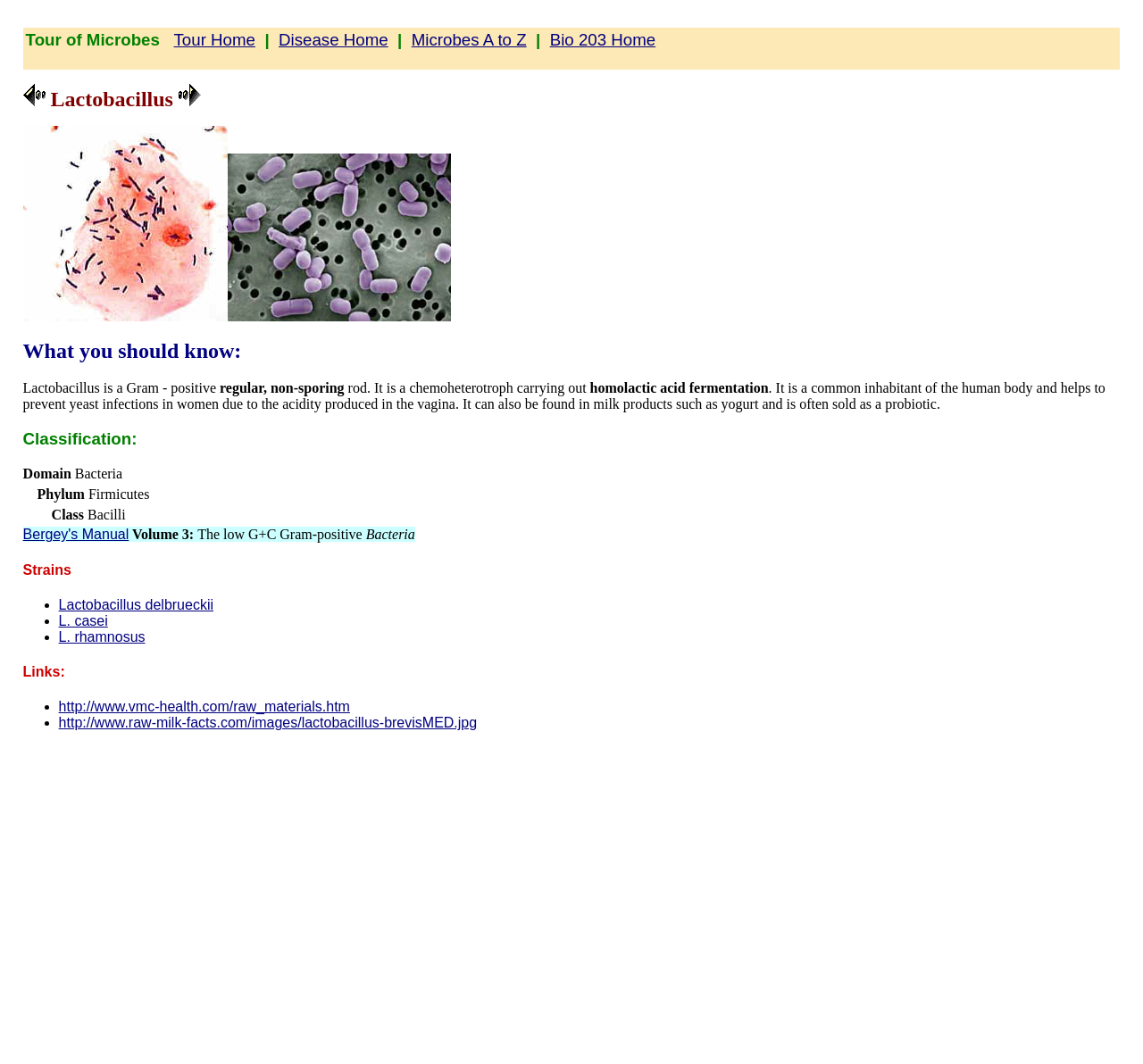Determine the bounding box for the UI element as described: "Bio 203 Home". The coordinates should be represented as four float numbers between 0 and 1, formatted as [left, top, right, bottom].

[0.481, 0.028, 0.574, 0.046]